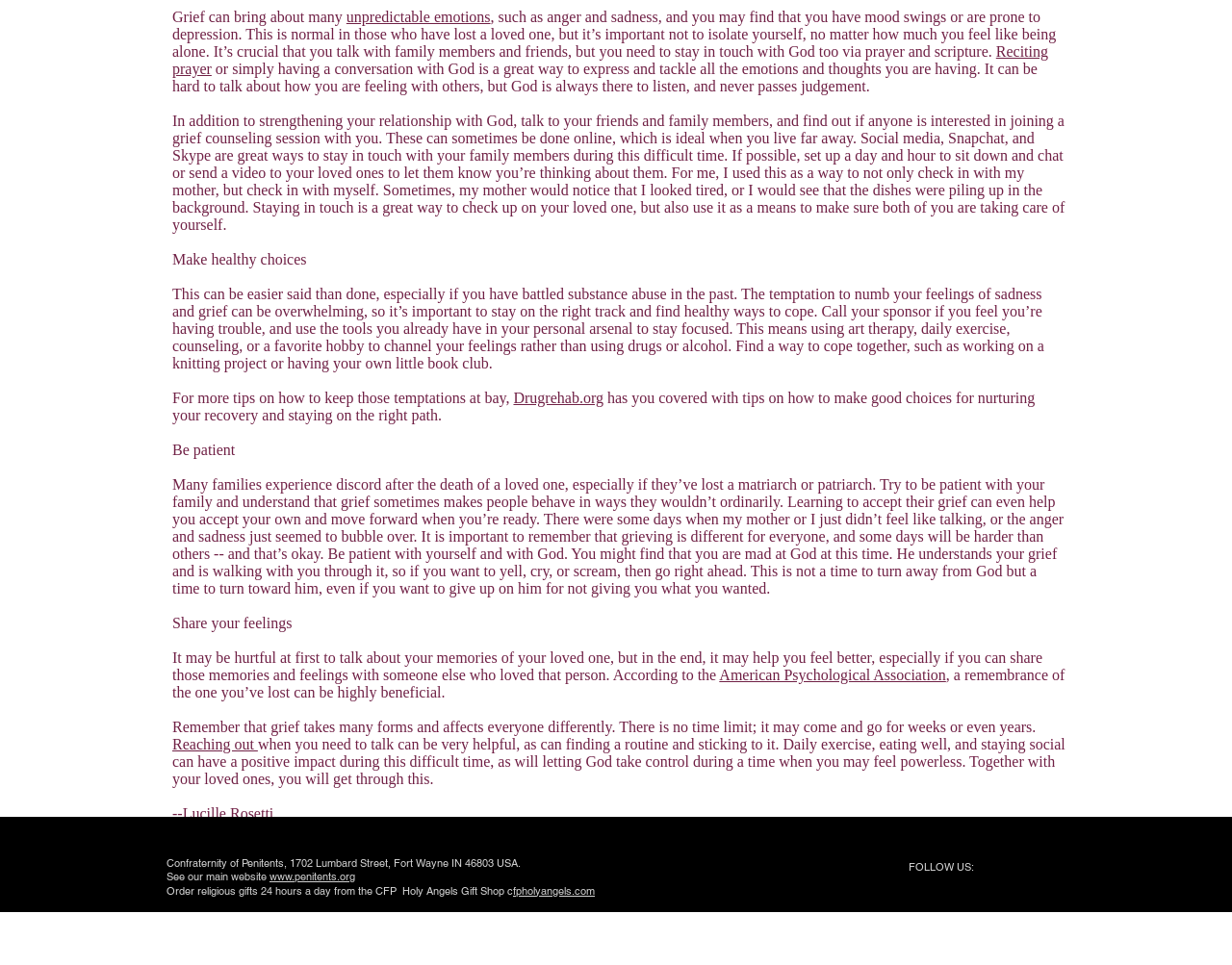Please identify the bounding box coordinates of the element's region that needs to be clicked to fulfill the following instruction: "Follow 'Facebook B&W'". The bounding box coordinates should consist of four float numbers between 0 and 1, i.e., [left, top, right, bottom].

[0.795, 0.881, 0.821, 0.914]